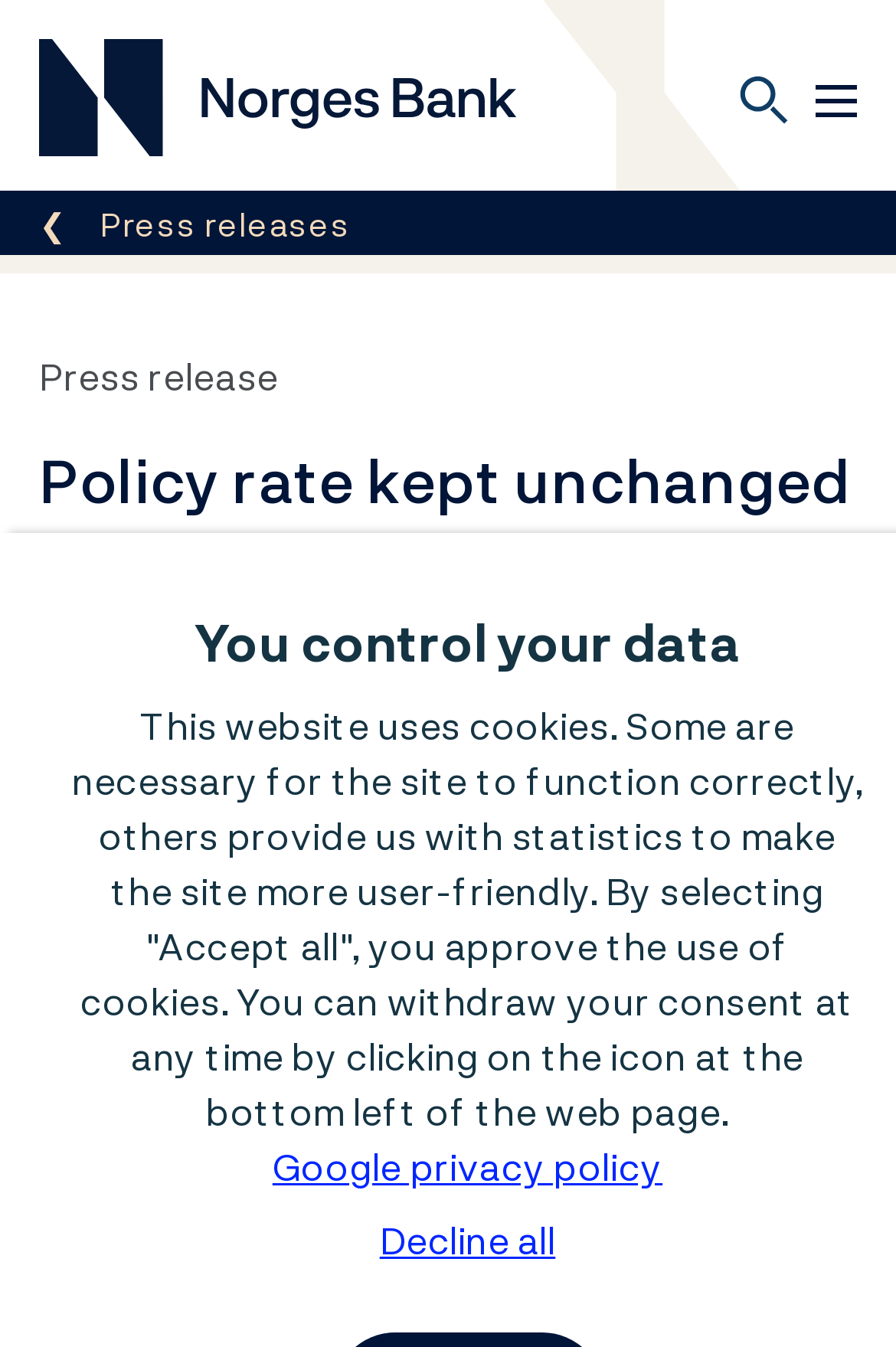Detail the various sections and features of the webpage.

The webpage is about Norges Bank's decision to keep the policy rate unchanged at 0.75 percent. At the top left of the page, there is a heading with the bank's name, "Norges Bank", accompanied by a link to the bank's home page and an image of the bank's logo. 

Below the bank's name, there is a navigation menu, also known as a breadcrumb, which shows the current page's location within the website's hierarchy. The breadcrumb has a link to the press releases section.

To the right of the navigation menu, there is a main navigation button that controls the mobile menu. 

In the main content area, there is a heading that repeats the title of the webpage, "Policy rate kept unchanged at 0.75 percent". Below this heading, there is a paragraph of text that summarizes the current state of the Norwegian economy, mentioning the upturn, spare capacity, and underlying inflation.

At the bottom of the page, there is a notice about the website's use of cookies, which includes a static text explaining the purpose of the cookies and a link to Google's privacy policy. There is also a button to decline all cookies.